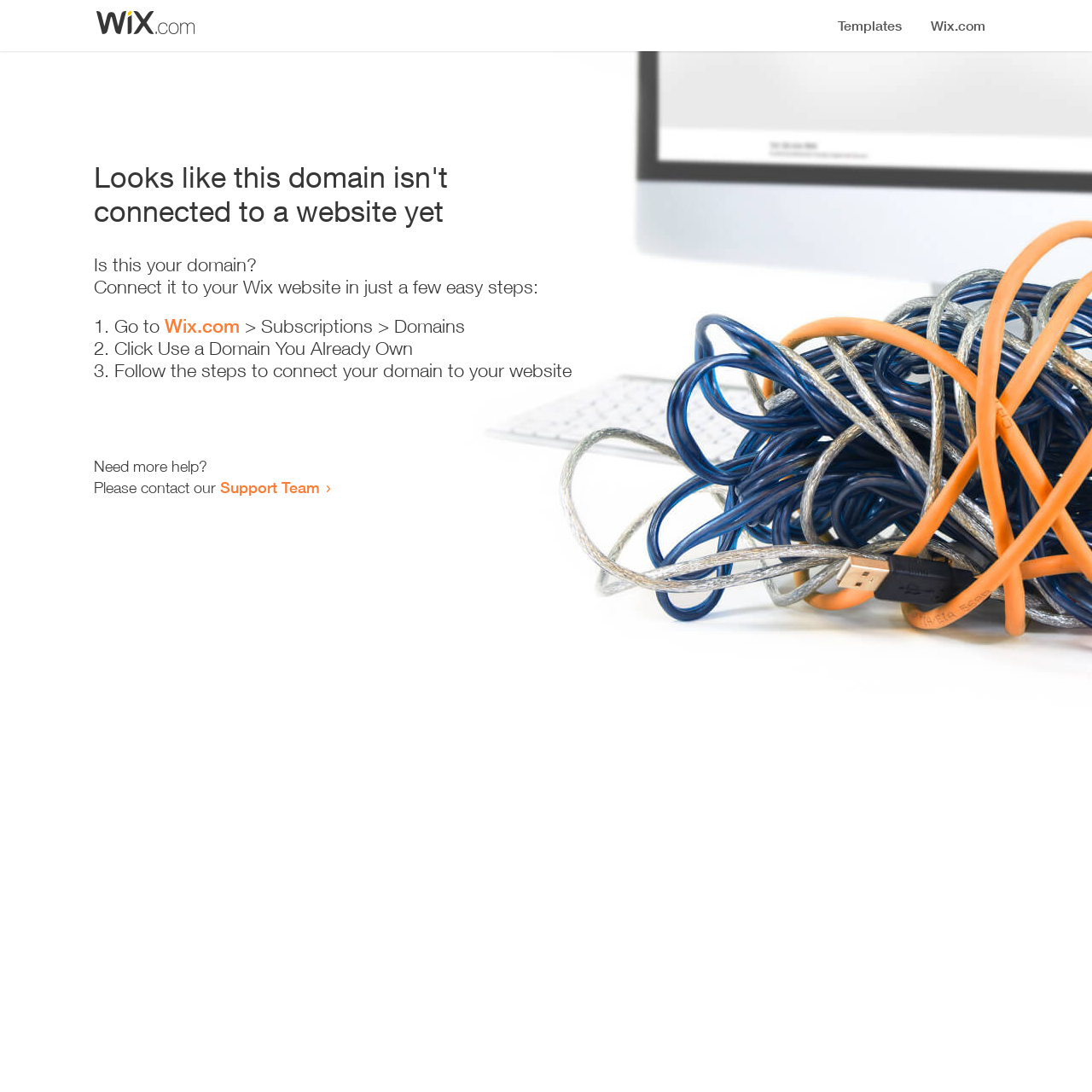Provide a one-word or brief phrase answer to the question:
What is the purpose of this webpage?

Domain connection guide